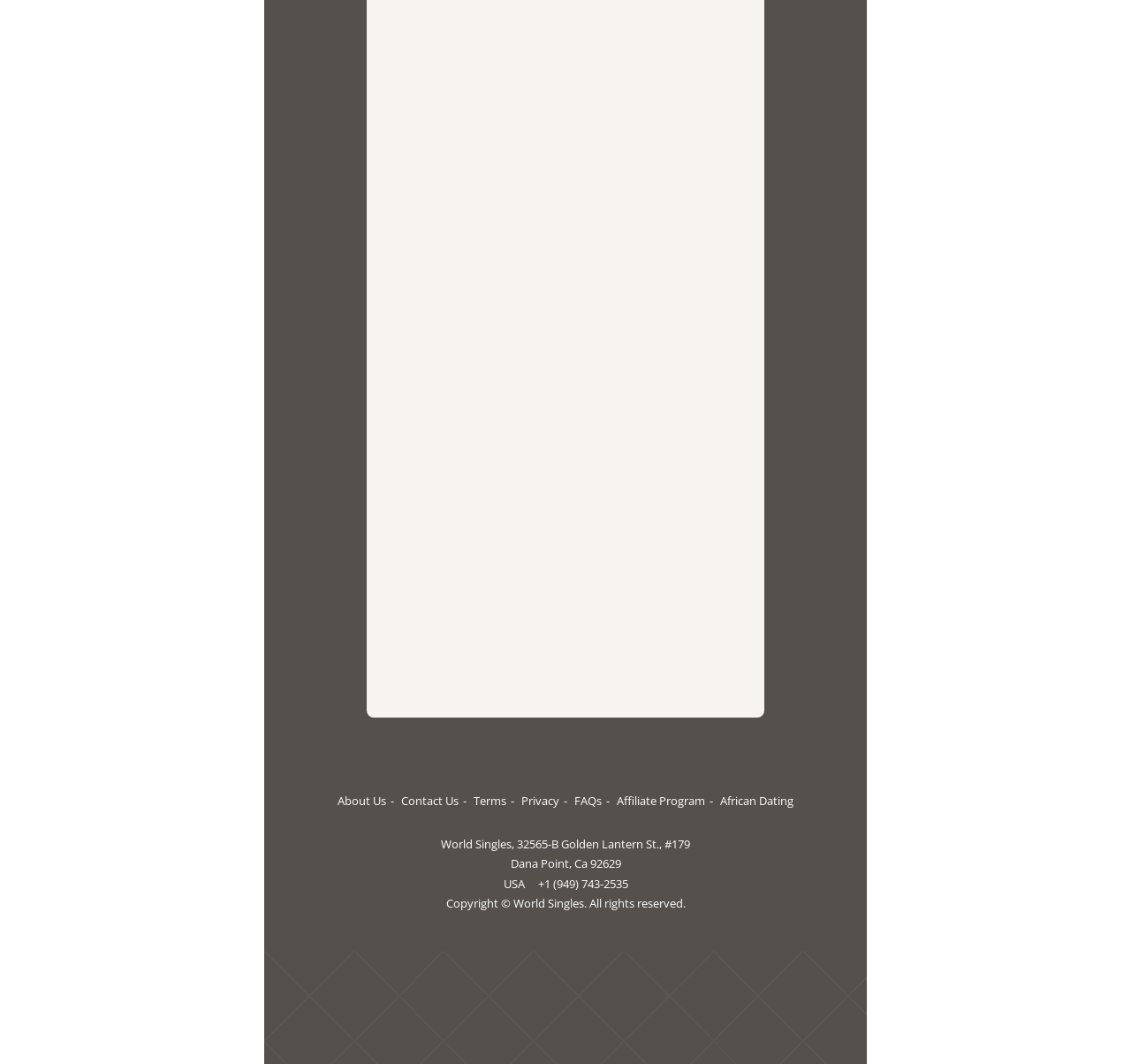Identify the bounding box coordinates of the section to be clicked to complete the task described by the following instruction: "Call +1 (949) 743-2535". The coordinates should be four float numbers between 0 and 1, formatted as [left, top, right, bottom].

[0.475, 0.823, 0.555, 0.838]